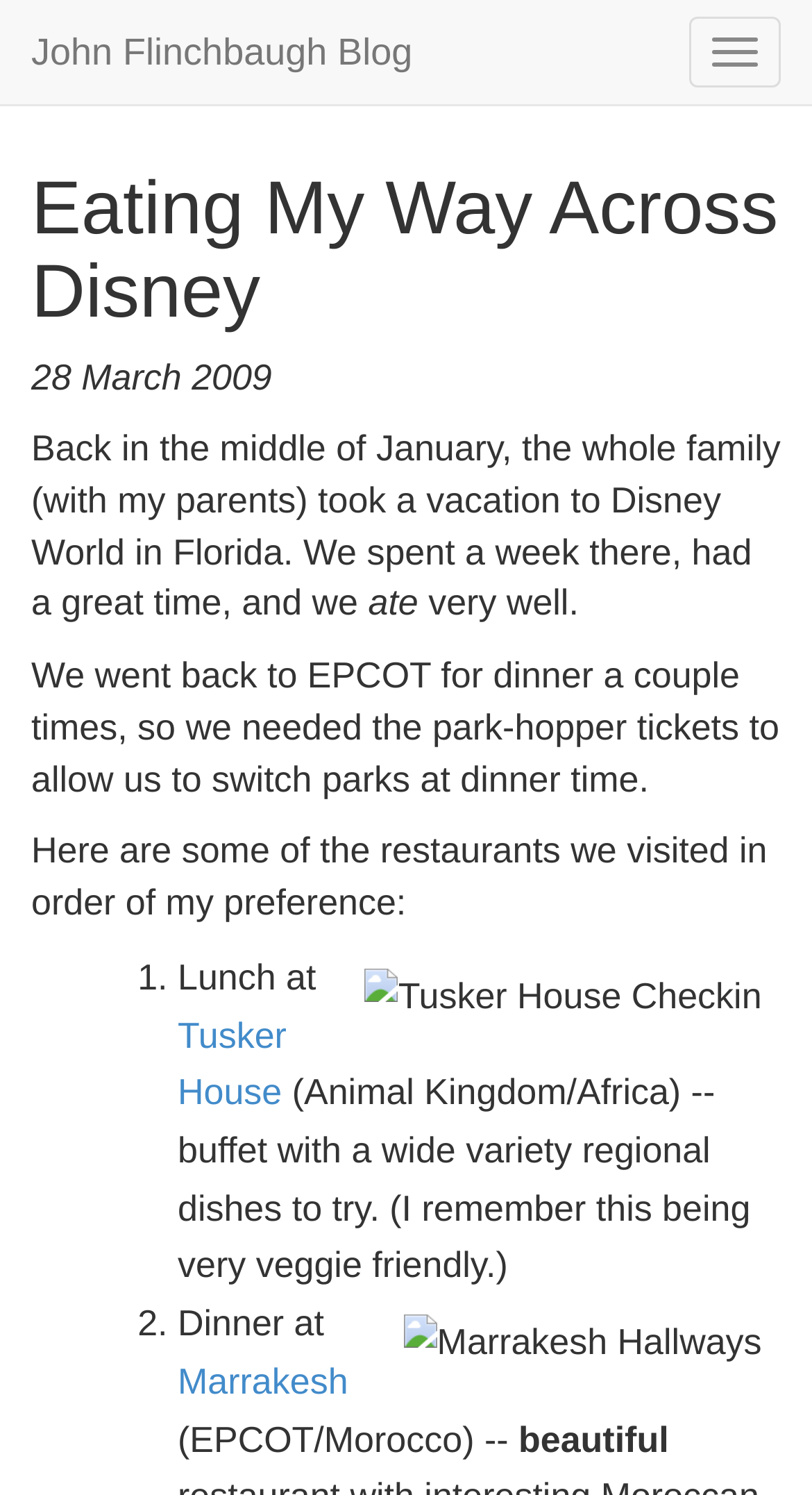What is the type of meal mentioned for the Tusker House restaurant?
Kindly offer a detailed explanation using the data available in the image.

I read the description of the Tusker House restaurant, which mentions 'Lunch at', indicating that the type of meal mentioned is lunch.